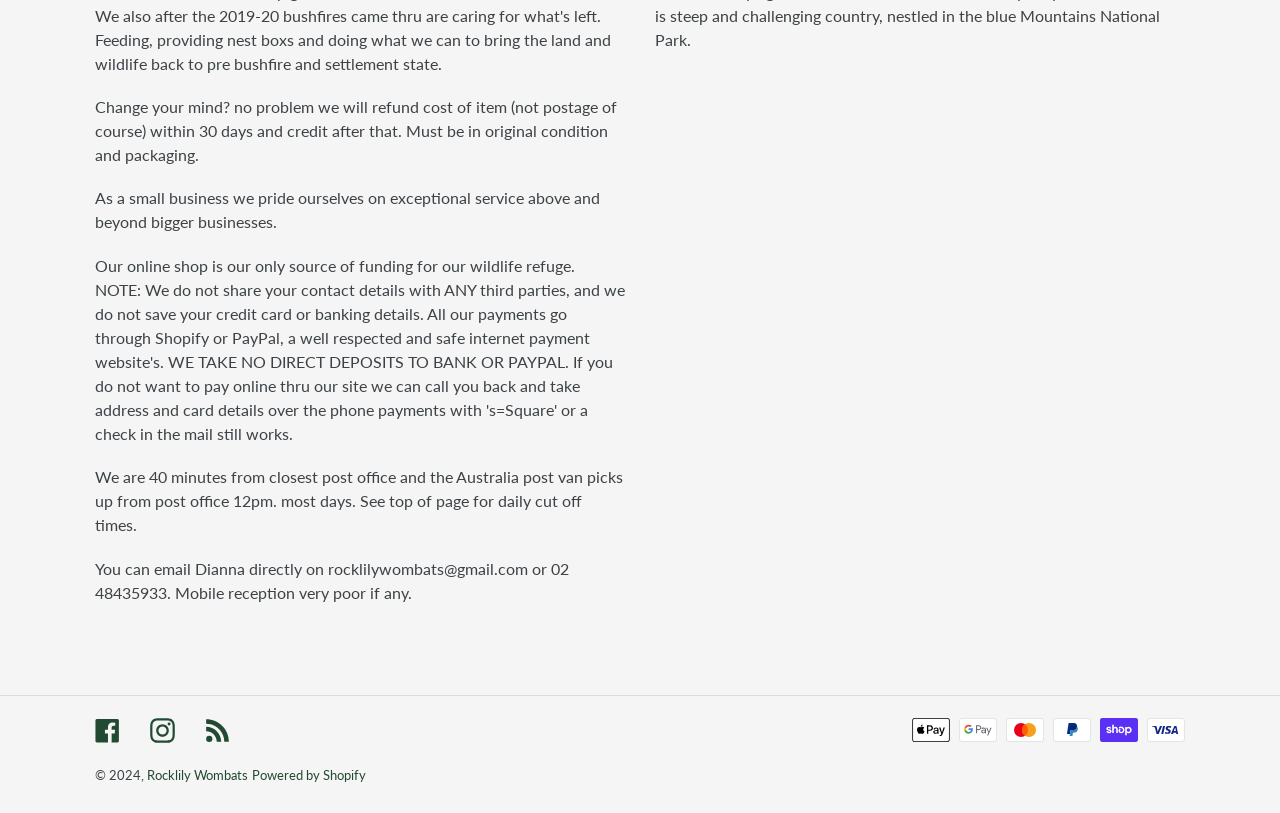What is the refund policy?
Give a one-word or short-phrase answer derived from the screenshot.

Within 30 days